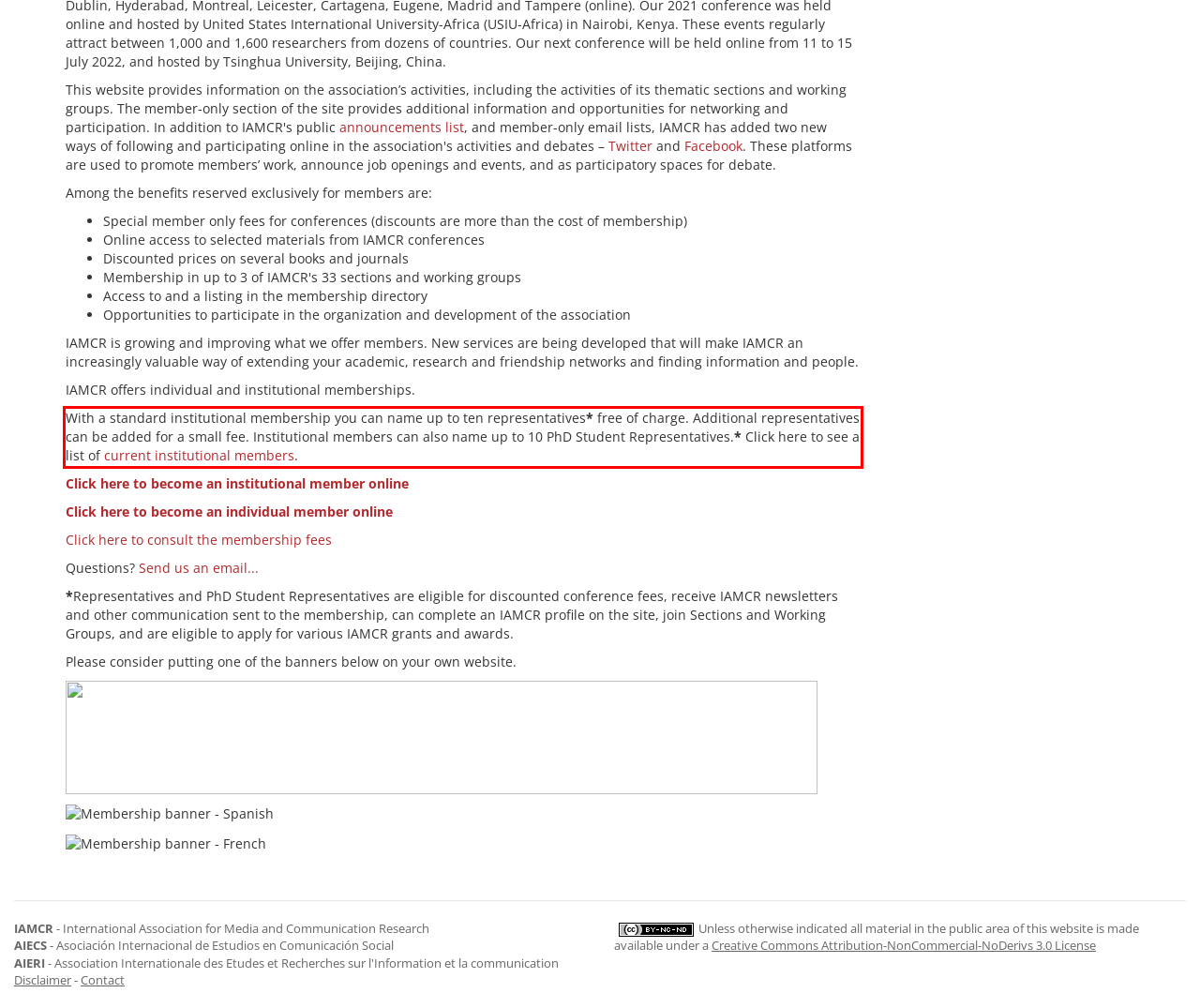You are given a screenshot of a webpage with a UI element highlighted by a red bounding box. Please perform OCR on the text content within this red bounding box.

With a standard institutional membership you can name up to ten representatives* free of charge. Additional representatives can be added for a small fee. Institutional members can also name up to 10 PhD Student Representatives.* Click here to see a list of current institutional members.